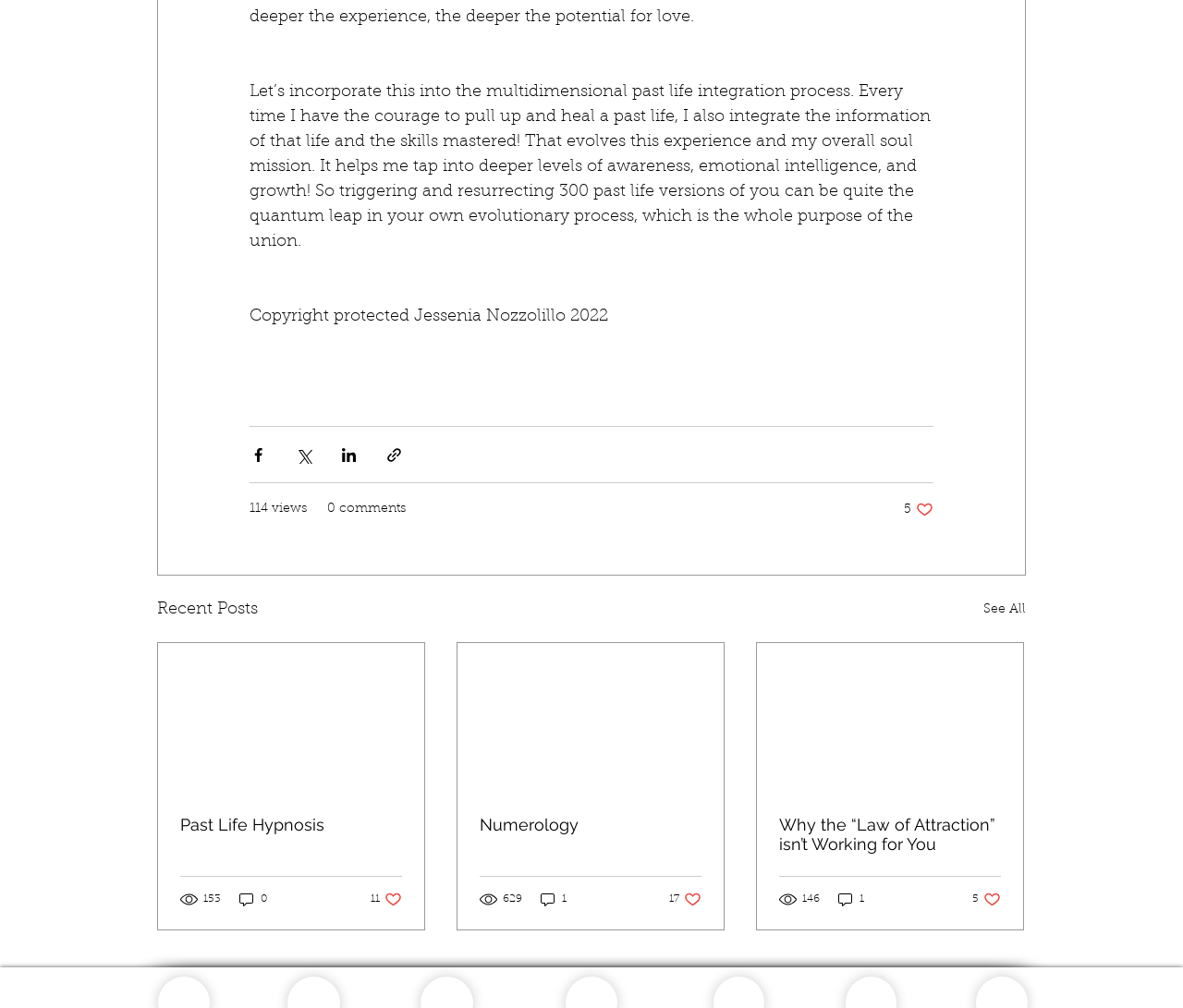Could you find the bounding box coordinates of the clickable area to complete this instruction: "Share via Facebook"?

[0.211, 0.443, 0.226, 0.46]